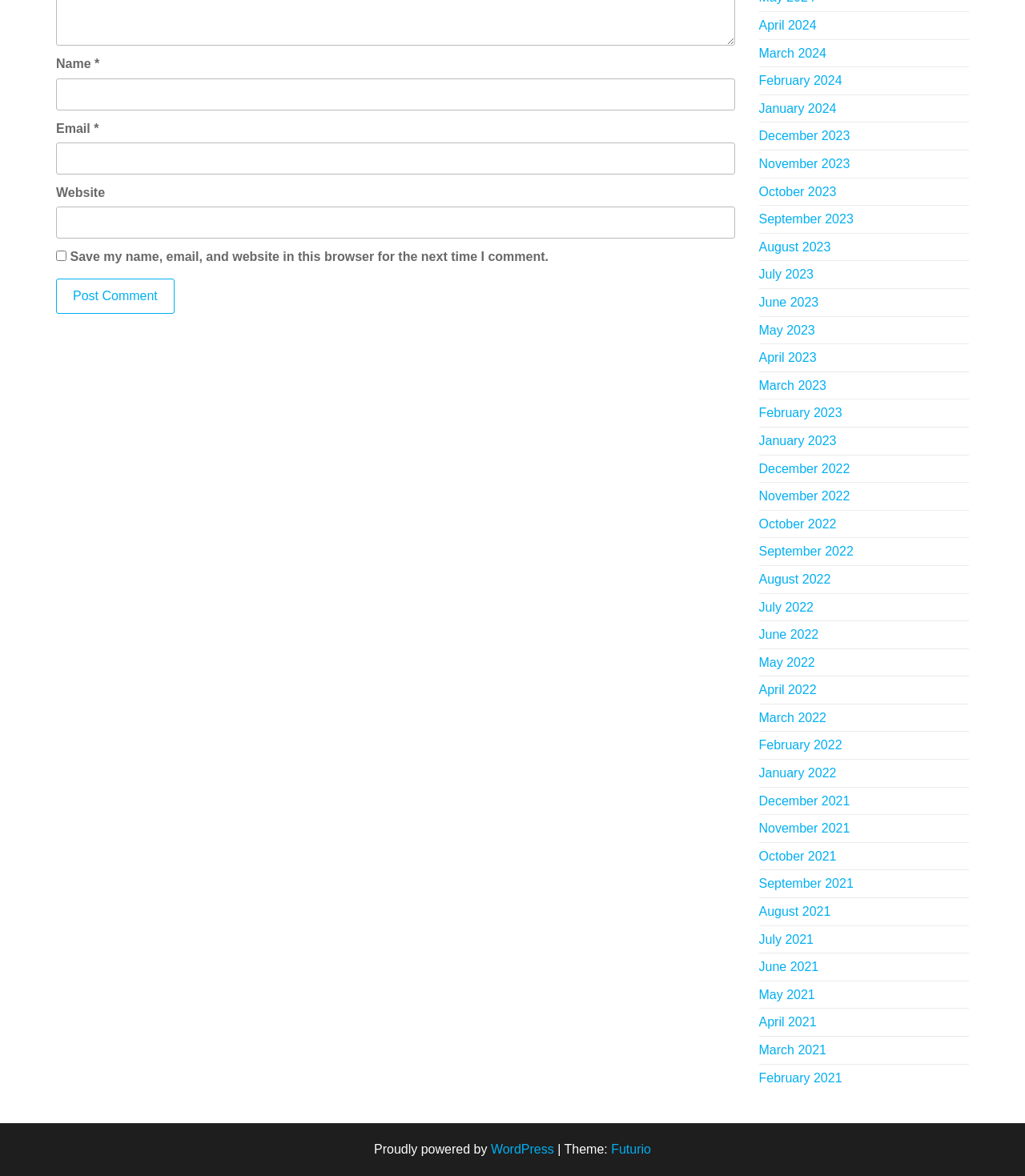Given the element description parent_node: Name * name="author", identify the bounding box coordinates for the UI element on the webpage screenshot. The format should be (top-left x, top-left y, bottom-right x, bottom-right y), with values between 0 and 1.

[0.055, 0.067, 0.717, 0.094]